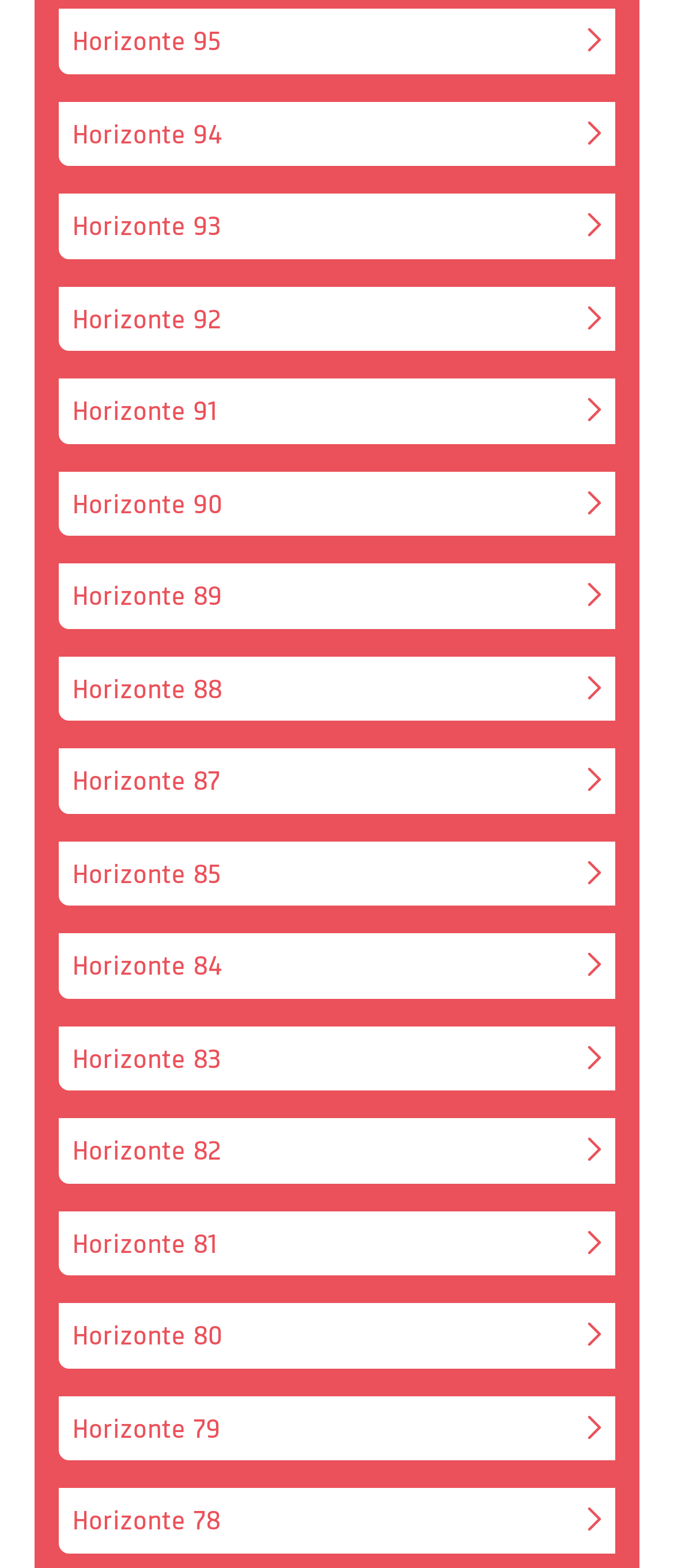Specify the bounding box coordinates of the region I need to click to perform the following instruction: "access Horizonte 80". The coordinates must be four float numbers in the range of 0 to 1, i.e., [left, top, right, bottom].

[0.082, 0.829, 0.918, 0.875]